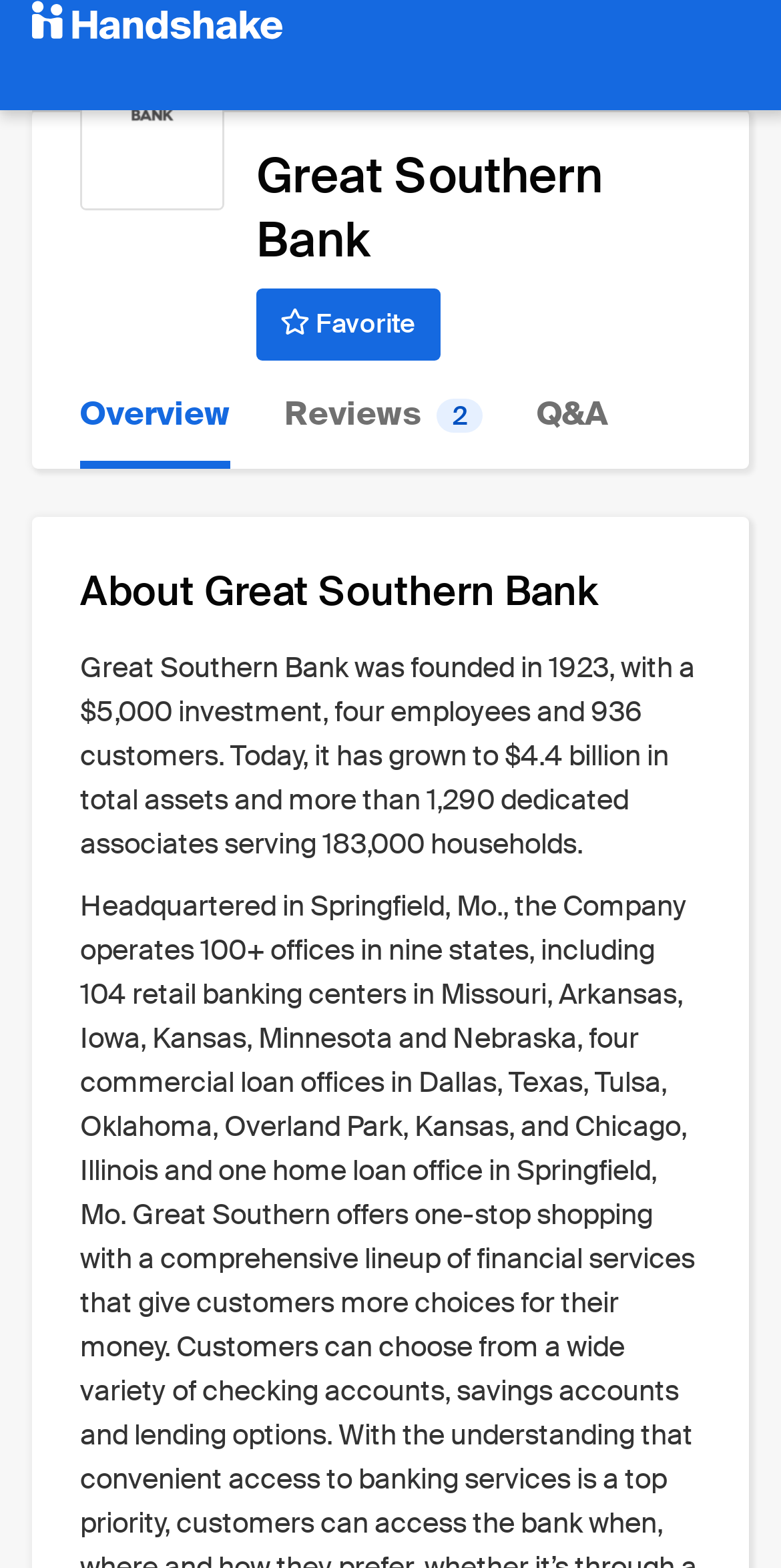What are the three main sections of the webpage?
Please provide a detailed and thorough answer to the question.

The answer can be found by examining the link elements on the webpage, which include 'Overview', 'Reviews 2', and 'Q&A'.